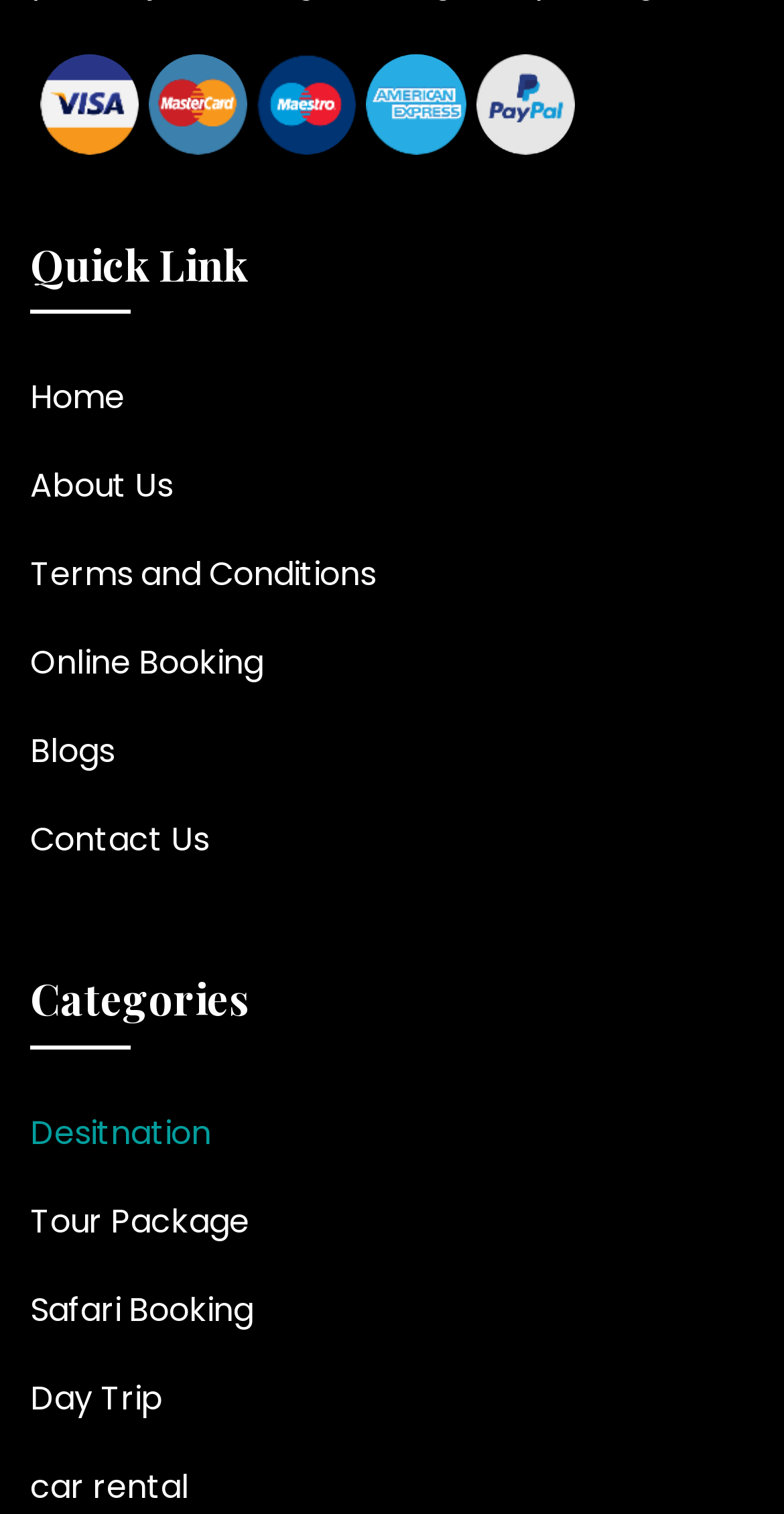Please specify the bounding box coordinates of the clickable region necessary for completing the following instruction: "View Online Booking". The coordinates must consist of four float numbers between 0 and 1, i.e., [left, top, right, bottom].

[0.038, 0.423, 0.336, 0.453]